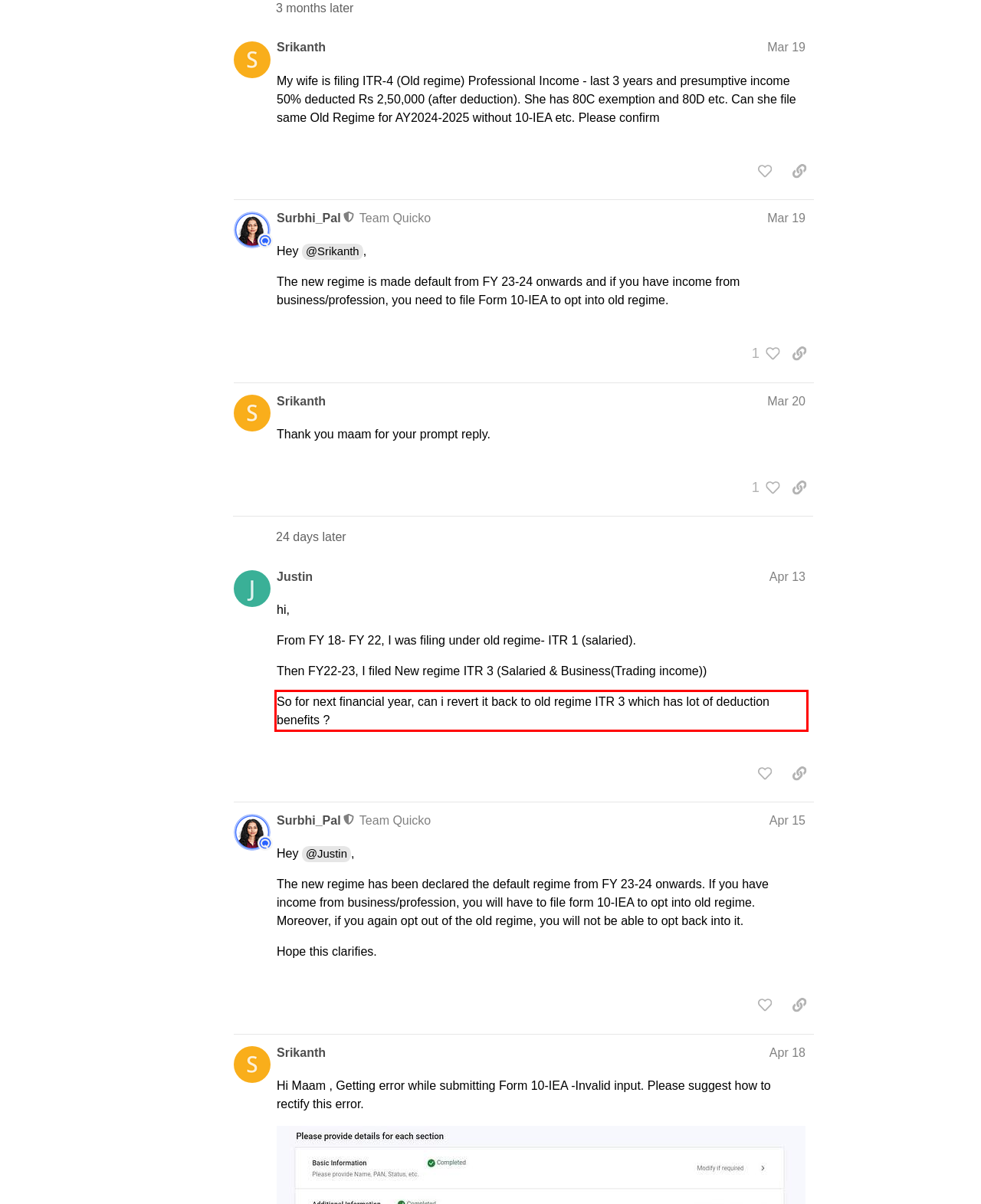You are given a screenshot of a webpage with a UI element highlighted by a red bounding box. Please perform OCR on the text content within this red bounding box.

So for next financial year, can i revert it back to old regime ITR 3 which has lot of deduction benefits ?